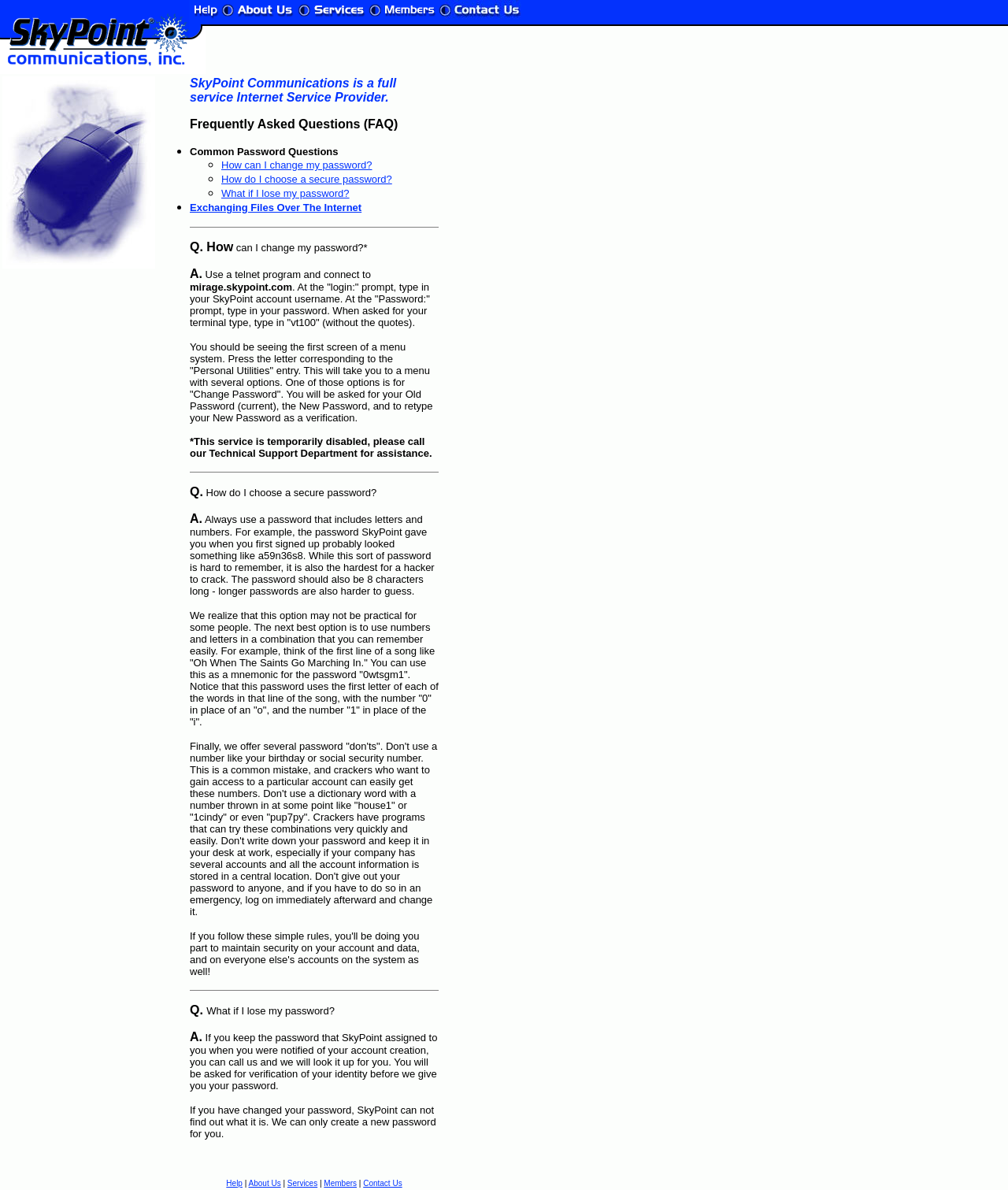Identify the bounding box for the UI element specified in this description: "alt="About SkyPoint"". The coordinates must be four float numbers between 0 and 1, formatted as [left, top, right, bottom].

[0.226, 0.008, 0.302, 0.019]